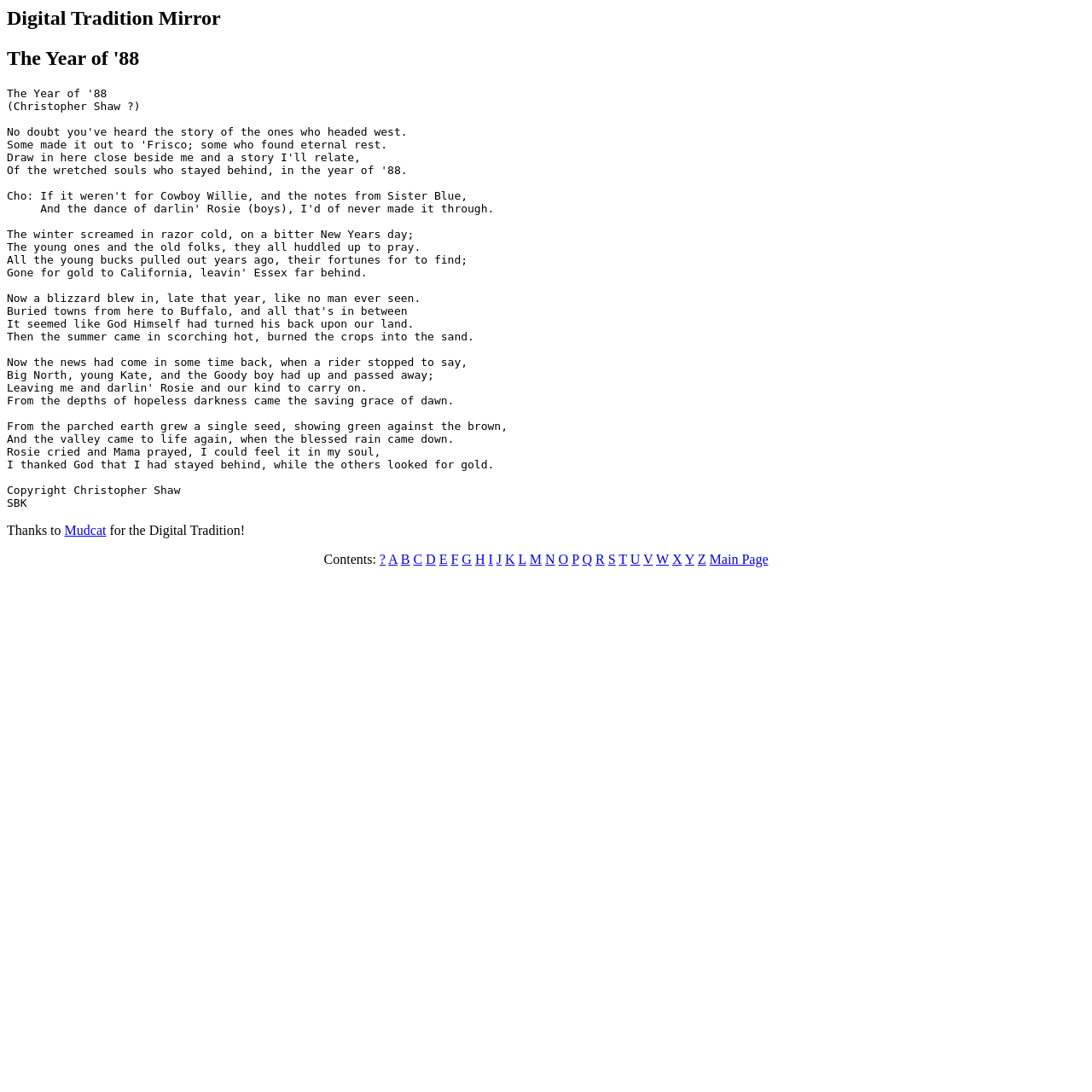Offer a detailed explanation of the webpage layout and contents.

The webpage is titled "The Year of '88" and has a heading "Digital Tradition Mirror" at the top. Below the heading, there is another heading with the same title as the webpage, "The Year of '88". 

In the middle of the page, there is a section that starts with the text "Thanks to" followed by a link to "Mudcat" and then the text "for the Digital Tradition!". 

Below this section, there is a contents list with a label "Contents:" followed by a series of links, each labeled with a letter from 'A' to 'Z', and finally a link to "Main Page". These links are arranged horizontally, taking up most of the width of the page.